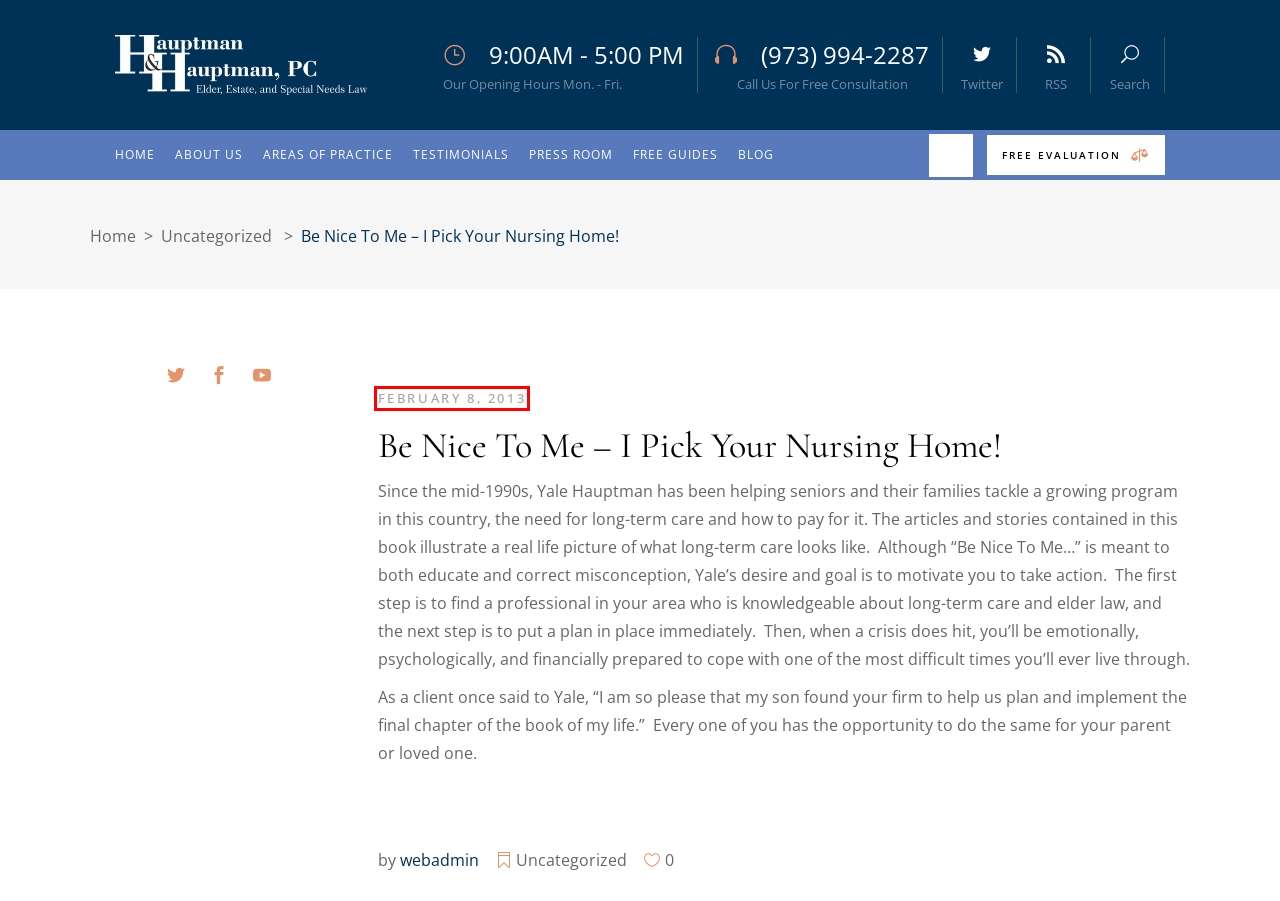Given a webpage screenshot with a red bounding box around a particular element, identify the best description of the new webpage that will appear after clicking on the element inside the red bounding box. Here are the candidates:
A. Uncategorized – Hauptman and Hauptman, PC
B. Areas of Practice – Hauptman and Hauptman, PC
C. Free Guides – Hauptman and Hauptman, PC
D. August 2023 – Hauptman and Hauptman, PC
E. Top 100 Law RSS Feeds
F. February 2013 – Hauptman and Hauptman, PC
G. Blog – Hauptman and Hauptman, PC
H. webadmin – Hauptman and Hauptman, PC

F